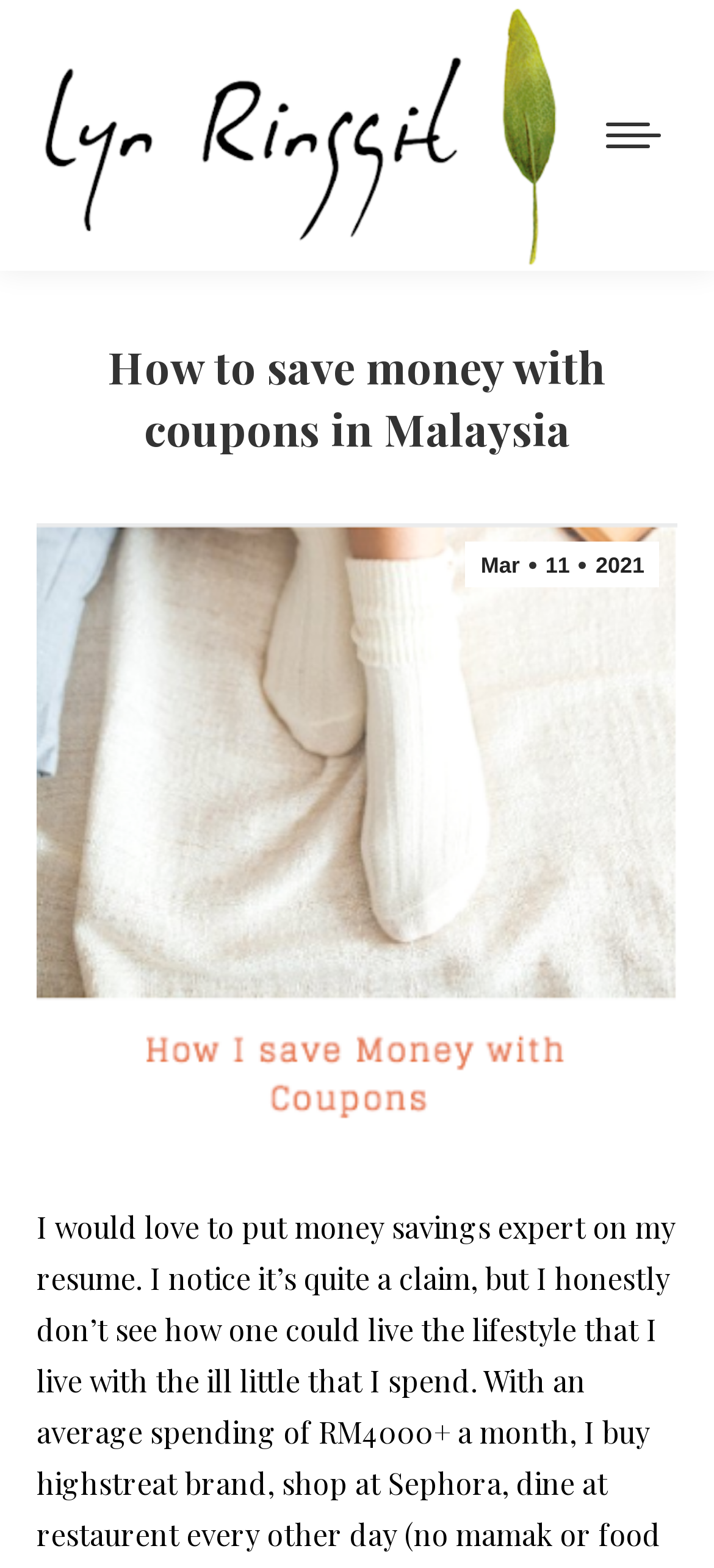Give the bounding box coordinates for the element described by: "alt="Lyn Ringgit"".

[0.051, 0.0, 0.8, 0.172]